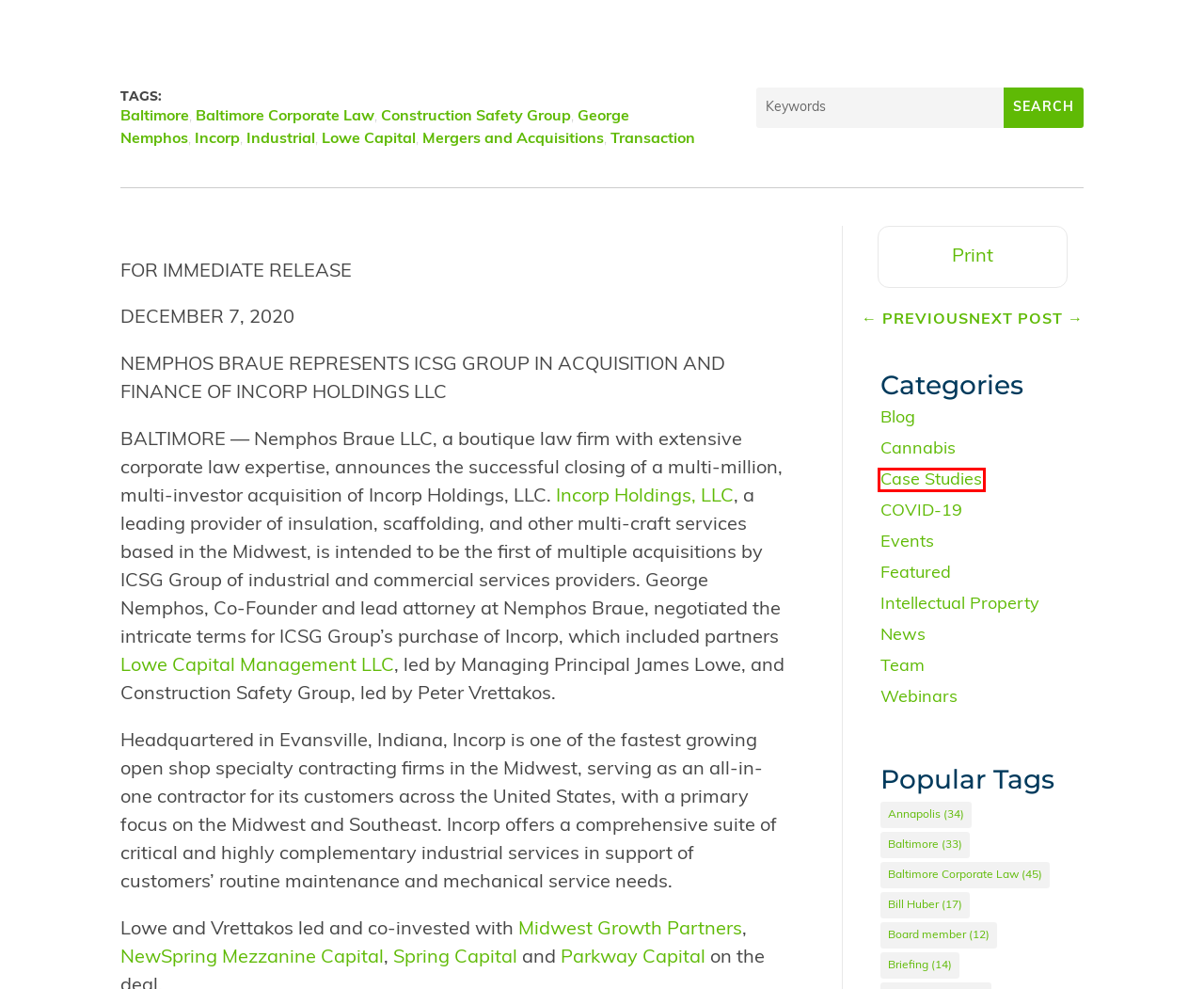You are given a screenshot depicting a webpage with a red bounding box around a UI element. Select the description that best corresponds to the new webpage after clicking the selected element. Here are the choices:
A. Construction Safety Group  - Nemphos Braue
B. Team  - Nemphos Braue
C. Baltimore Corporate Law | Nemphos Braue
D. Industrial  - Nemphos Braue
E. Case Studies  - Nemphos Braue
F. NewSpring Capital (en-US)
G. Board member  - Nemphos Braue
H. Ways and Means Subcommittee - Revenues Subcommittee: December 3, 2020 - Nemphos Braue

E